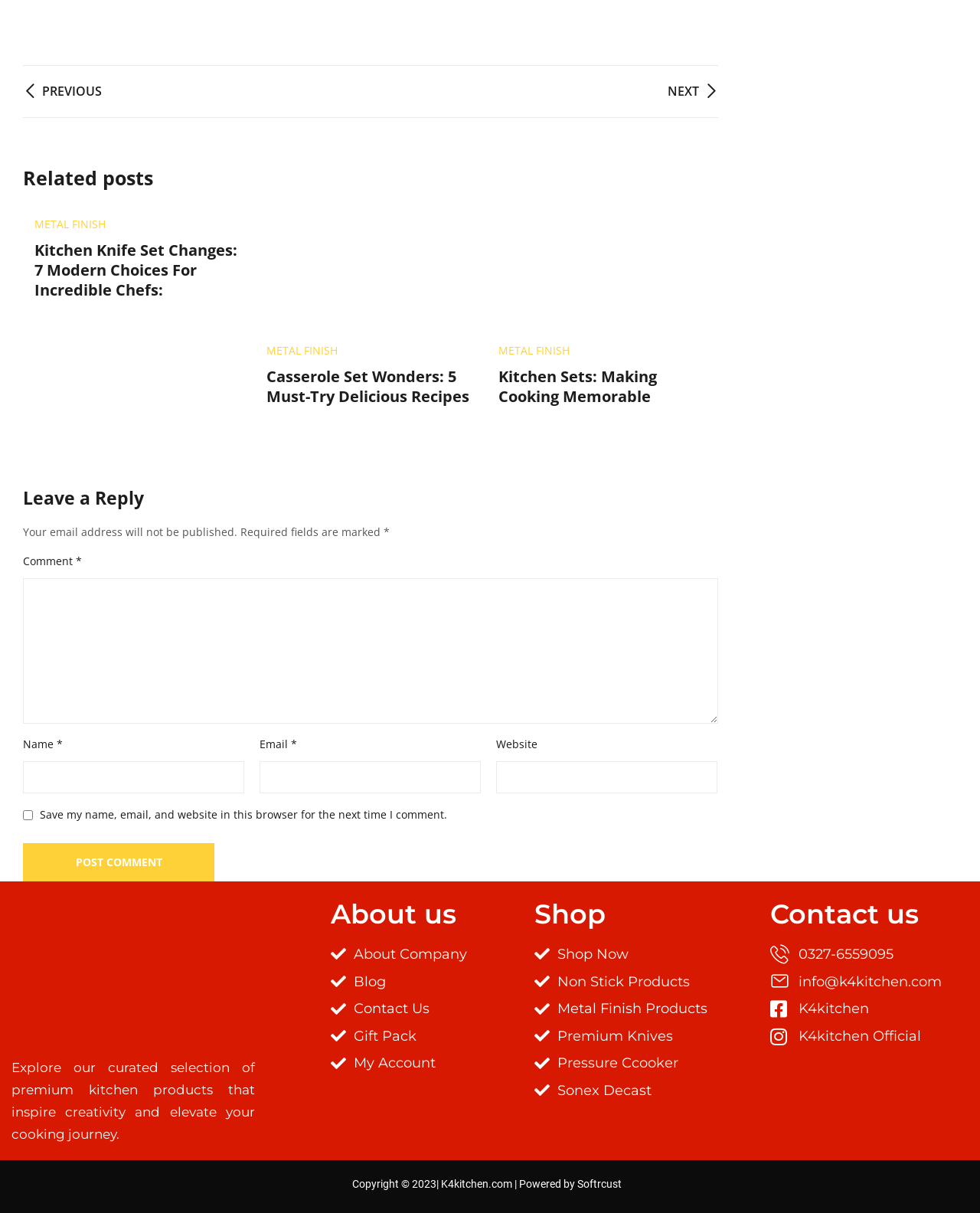What is the text above the comment form? Examine the screenshot and reply using just one word or a brief phrase.

Leave a Reply